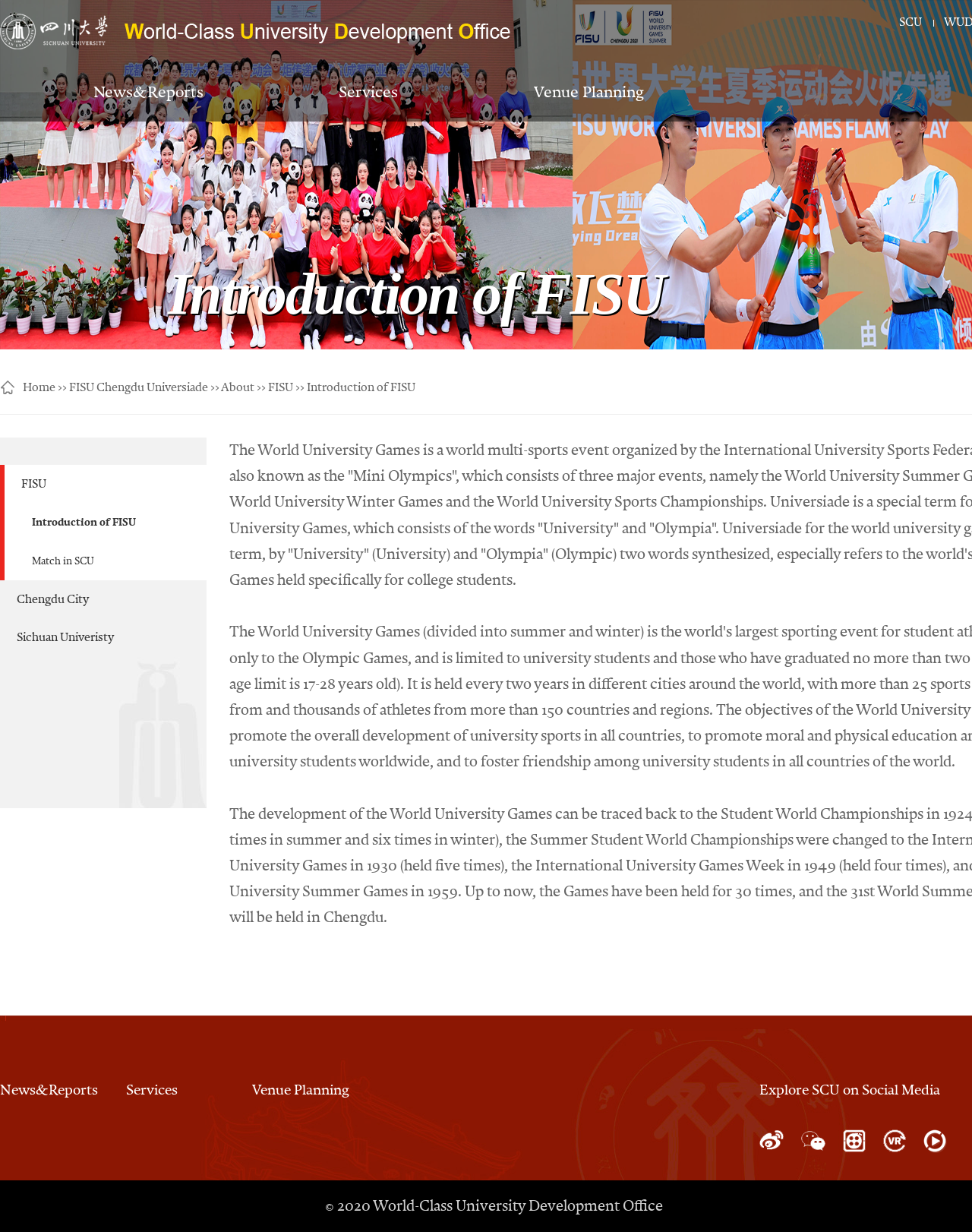What is the name of the international university sports federation?
Please use the image to deliver a detailed and complete answer.

I found the answer by looking at the links on the webpage, specifically the links 'FISU Chengdu Universiade' and 'Introduction of FISU'. The abbreviation 'FISU' is likely to stand for the international university sports federation, which is involved in the Chengdu Universiade event.